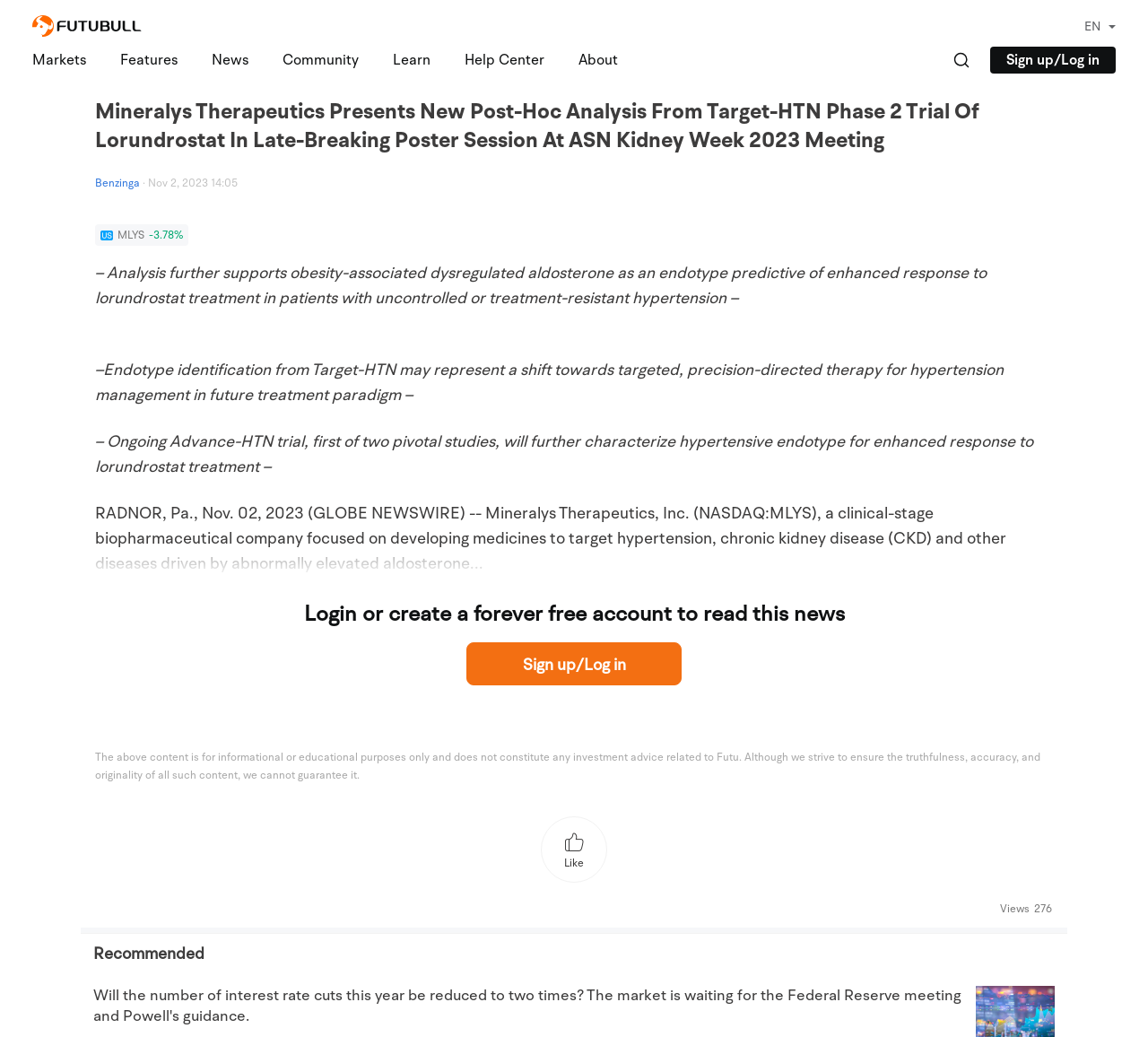Provide the bounding box coordinates of the HTML element this sentence describes: "Help Center".

[0.405, 0.049, 0.474, 0.067]